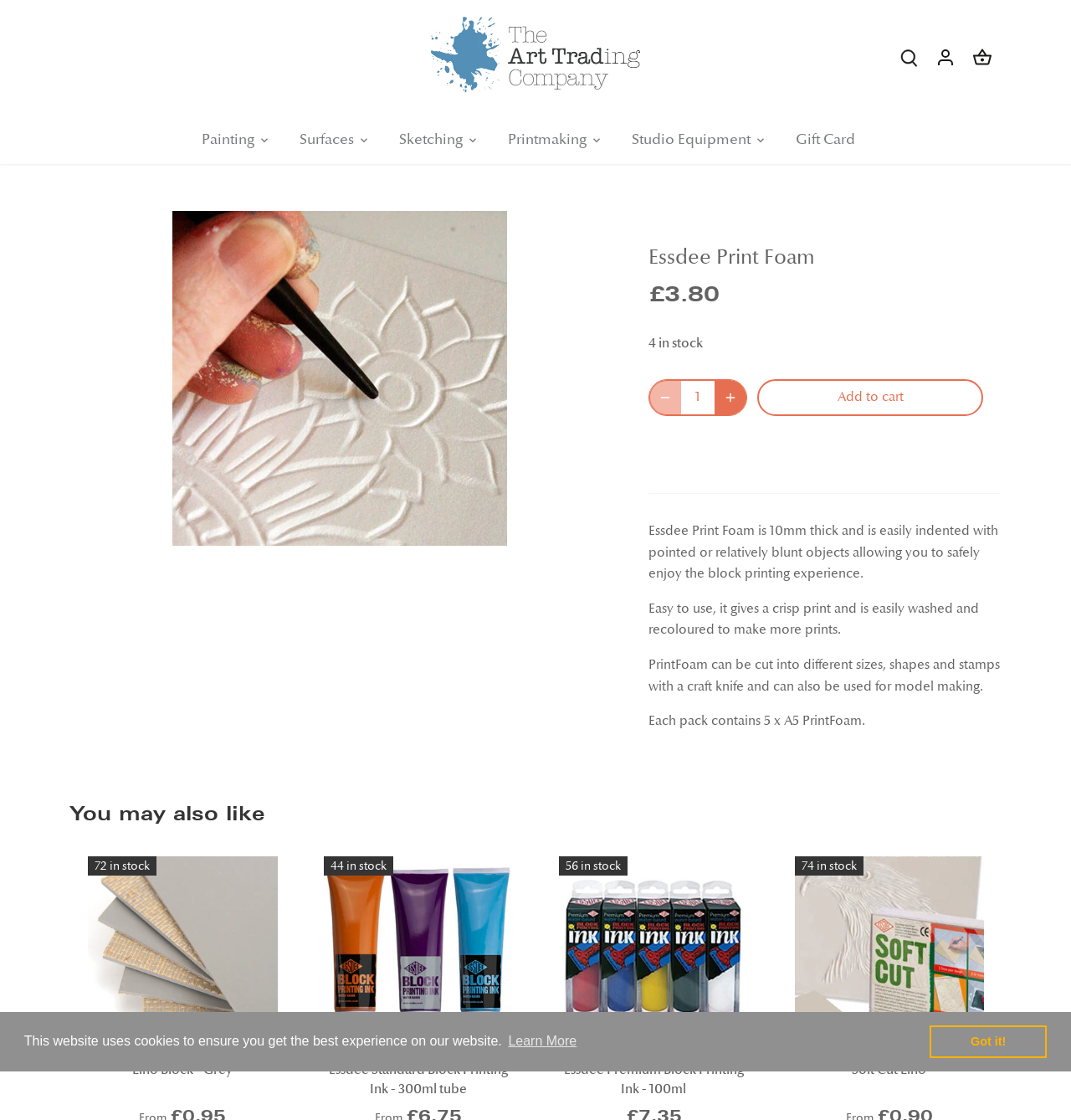What is the purpose of Essdee Print Foam?
Look at the image and respond to the question as thoroughly as possible.

The purpose of Essdee Print Foam can be inferred from the product description section, where it is stated that it allows children to safely enjoy the block printing experience.